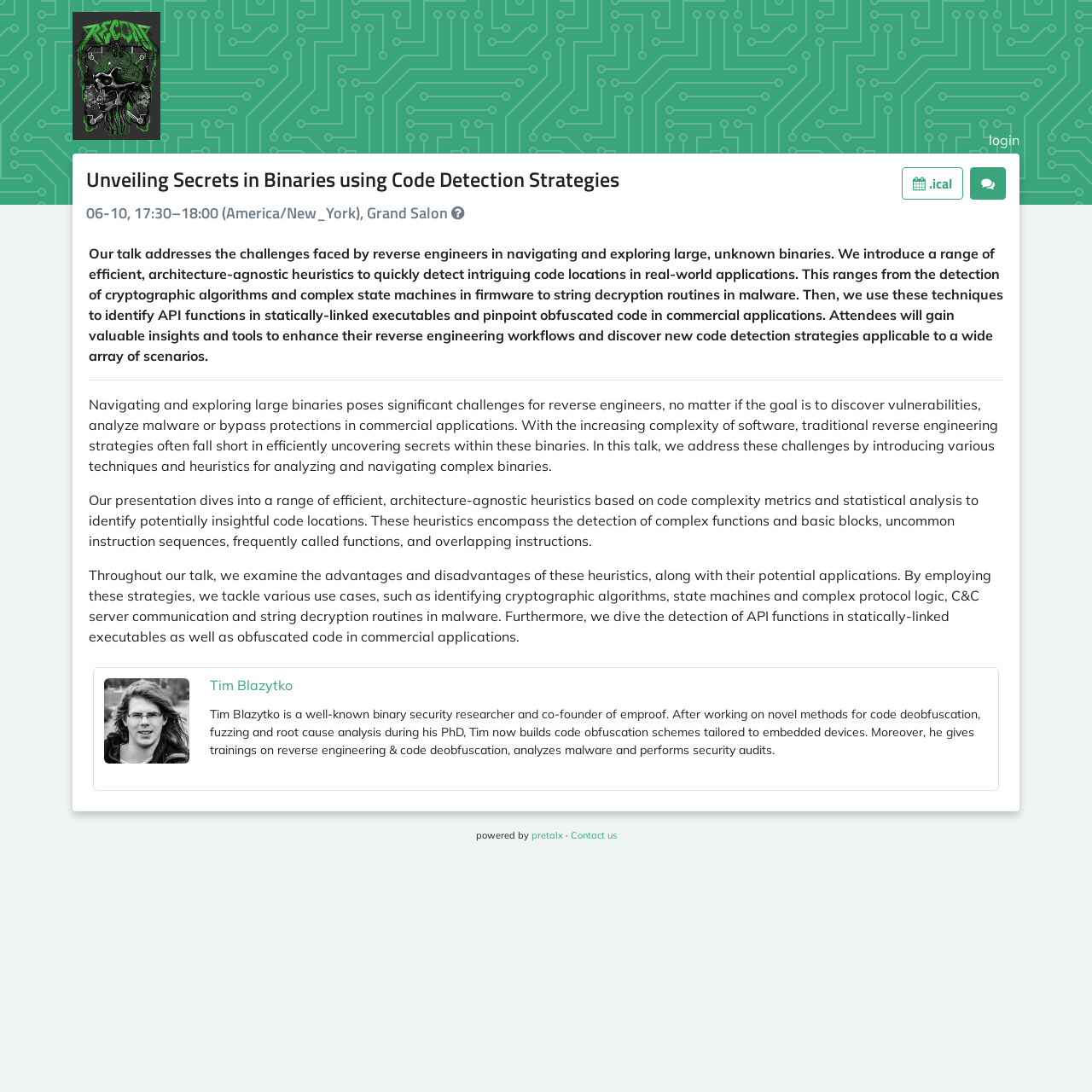Please reply to the following question with a single word or a short phrase:
What is the text below the separator?

Navigating and exploring large binaries poses significant challenges for reverse engineers...